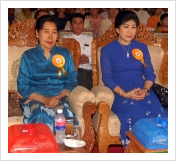What type of occasion is depicted in the image?
Refer to the image and give a detailed response to the question.

The caption describes the setting as having 'ornate seating, typical of formal occasions', suggesting that the event is a formal one, likely related to the government's engagement with cultural festivities.